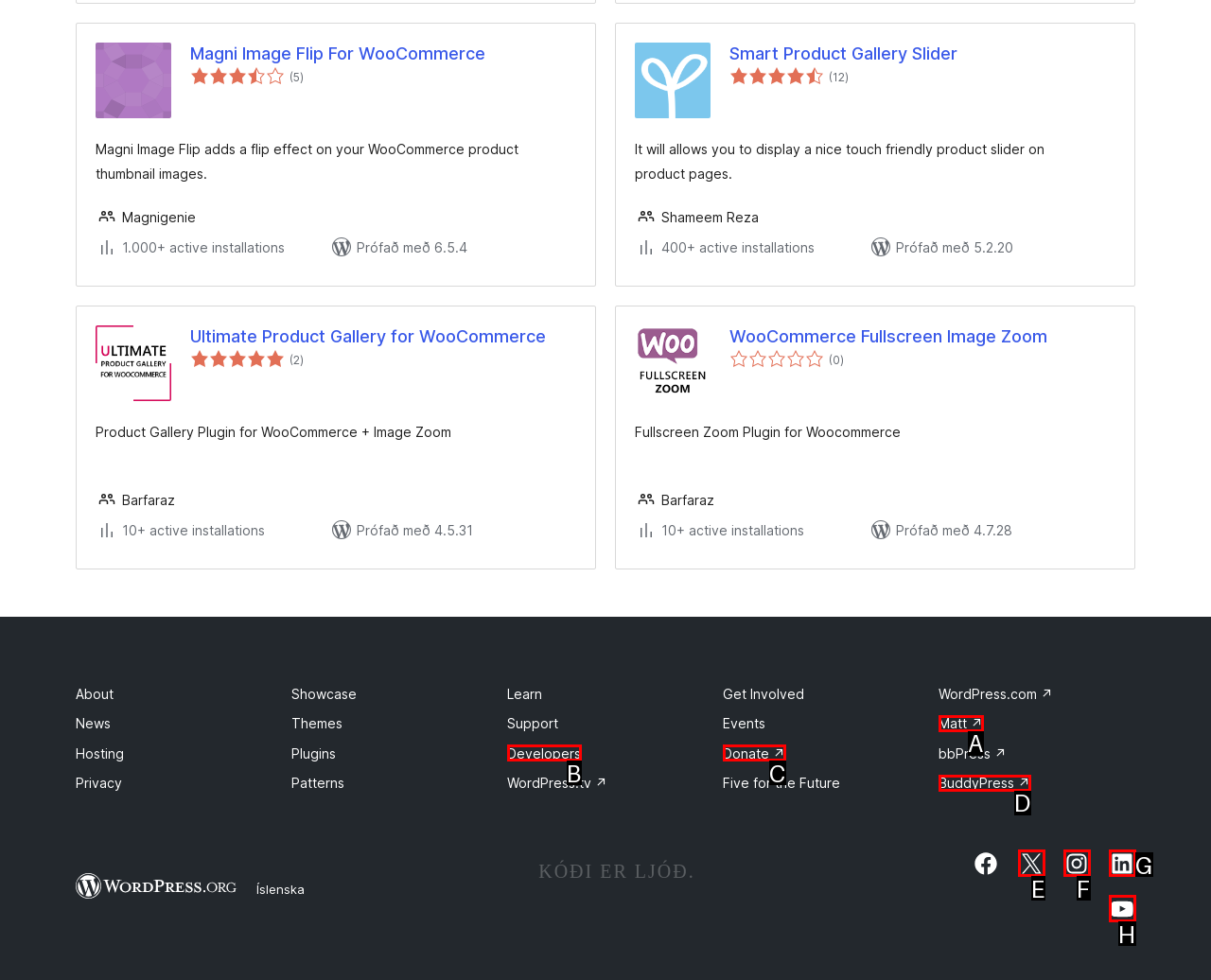Find the UI element described as: Visit our YouTube channel
Reply with the letter of the appropriate option.

H